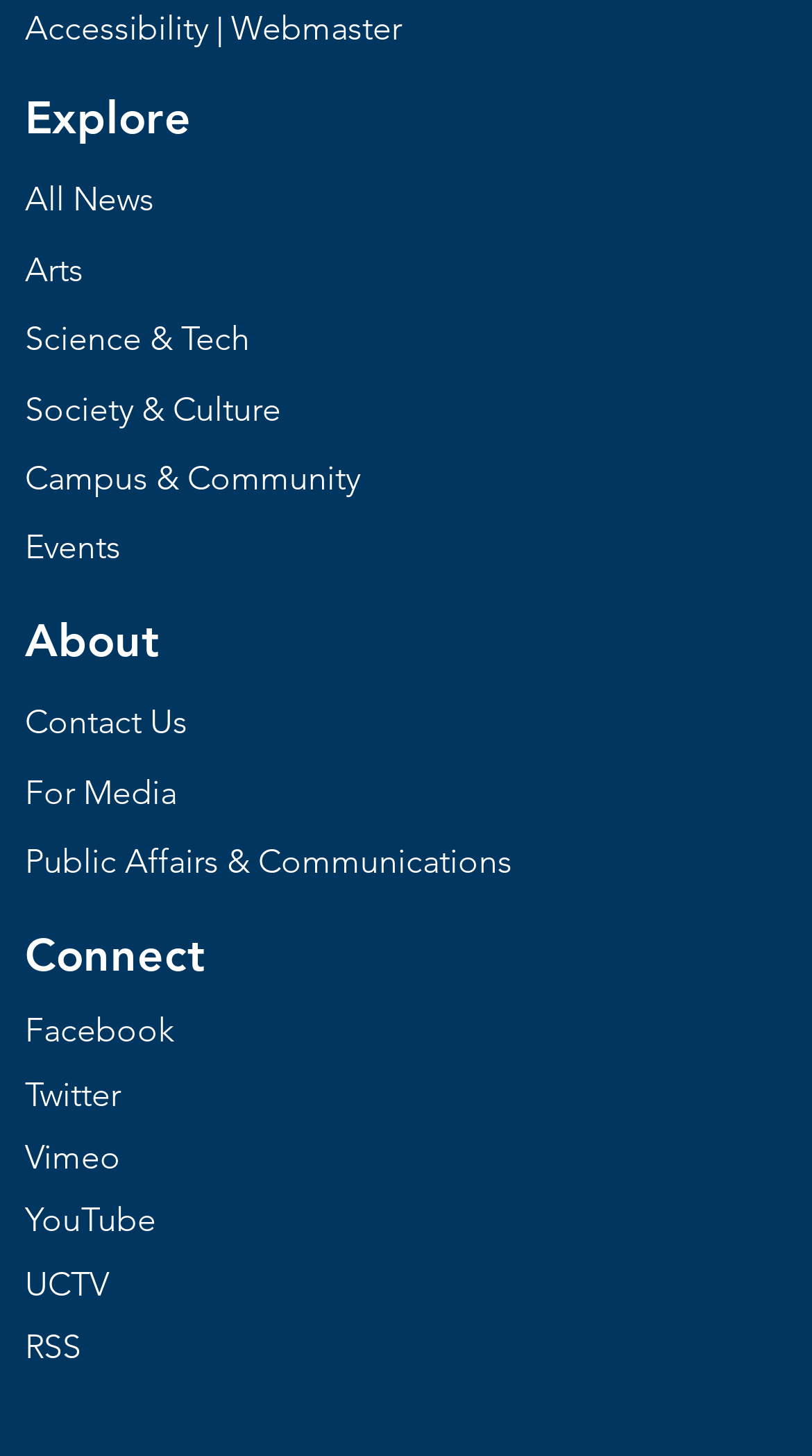Identify the bounding box of the HTML element described as: "Public Affairs & Communications".

[0.031, 0.578, 0.631, 0.605]